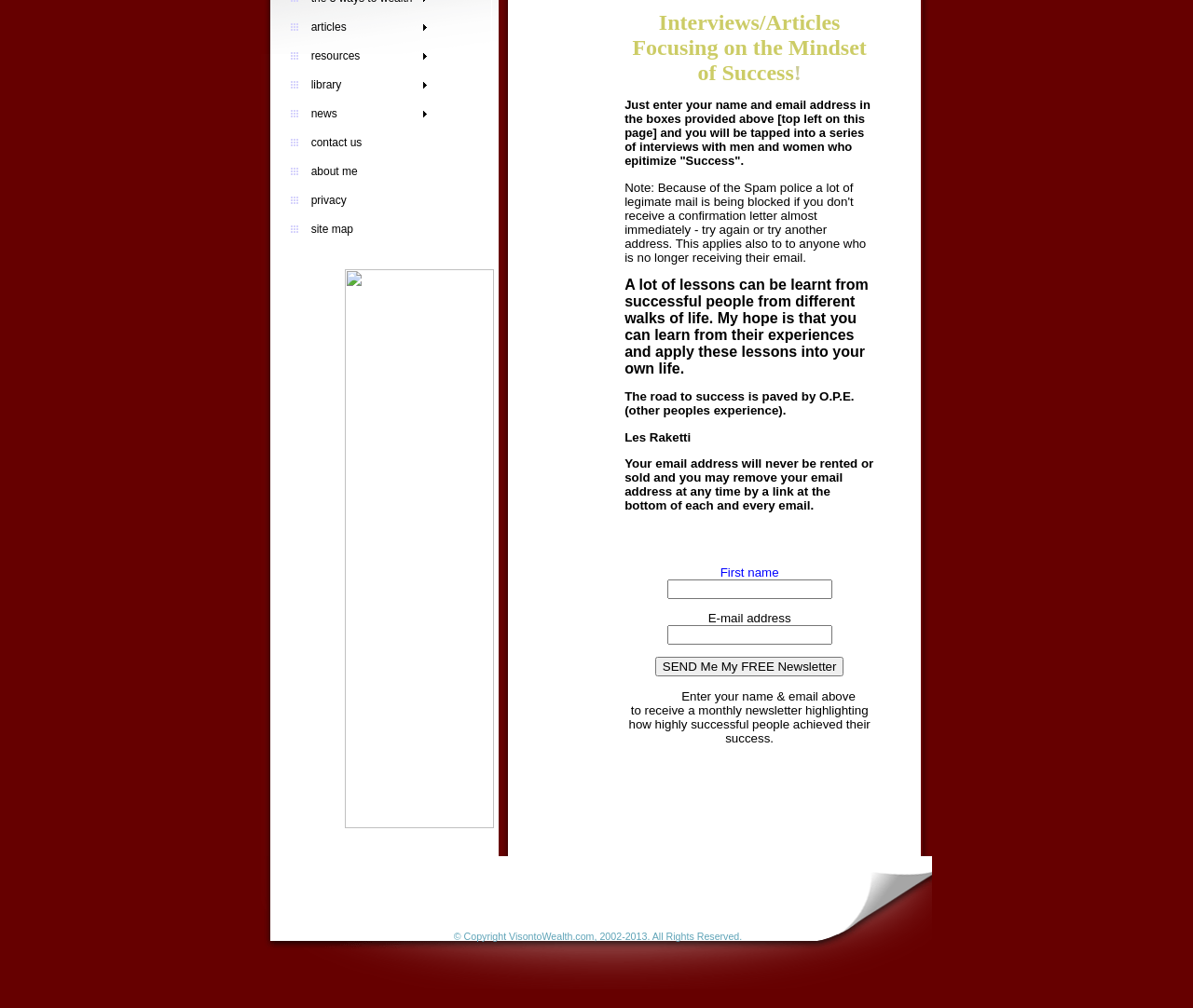Based on the element description, predict the bounding box coordinates (top-left x, top-left y, bottom-right x, bottom-right y) for the UI element in the screenshot: news

[0.261, 0.106, 0.347, 0.119]